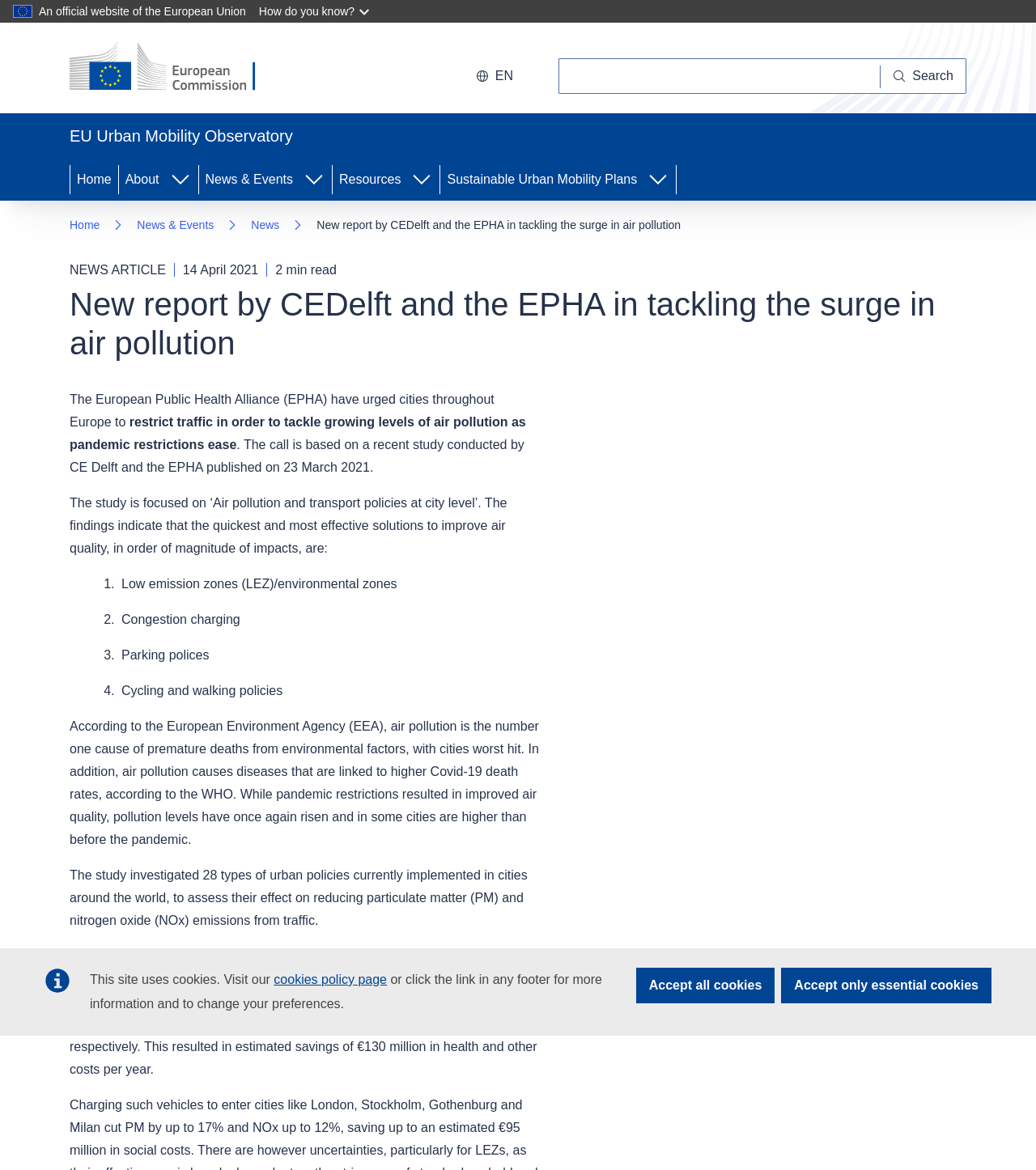Identify the bounding box for the UI element described as: "enen". Ensure the coordinates are four float numbers between 0 and 1, formatted as [left, top, right, bottom].

[0.447, 0.05, 0.508, 0.08]